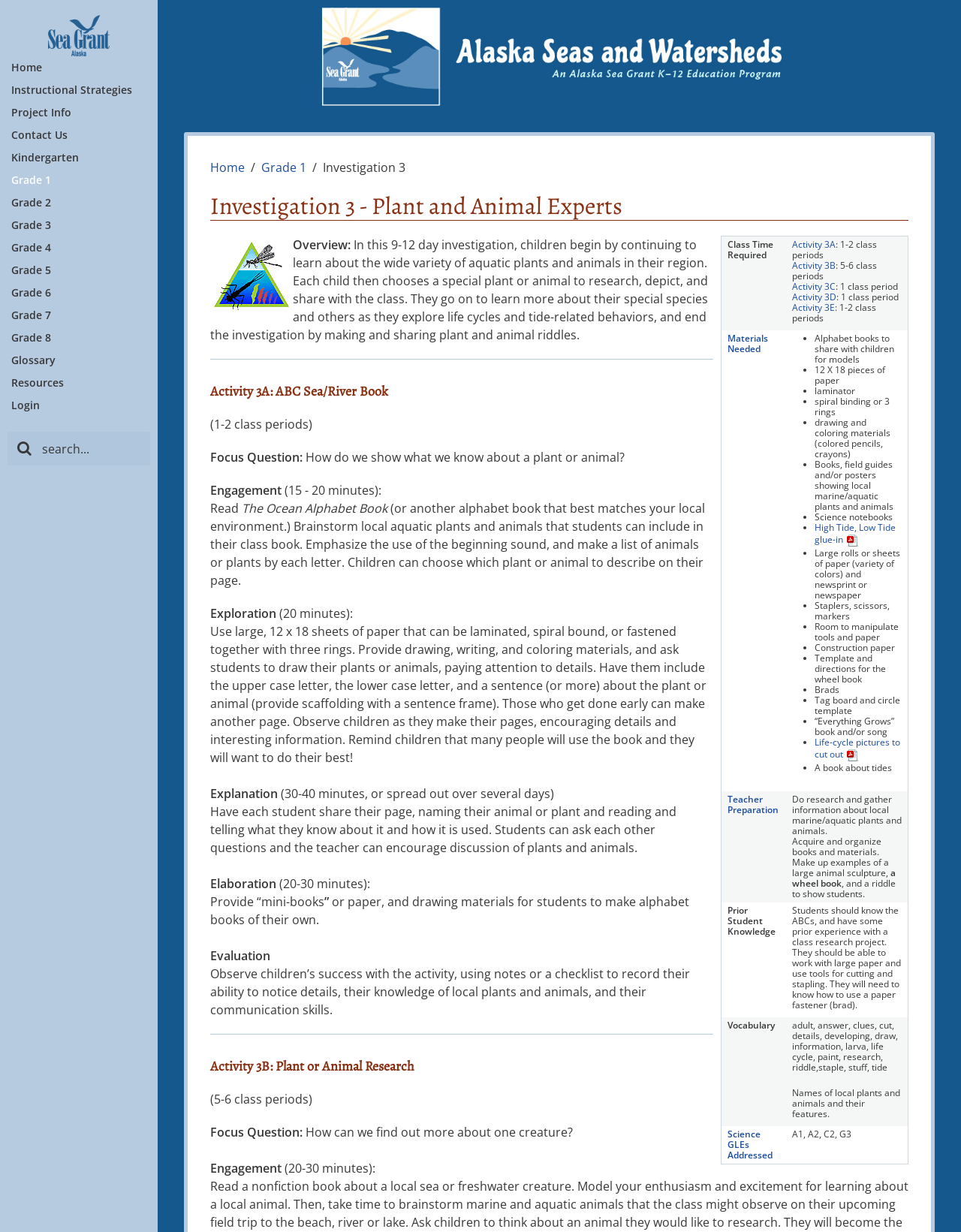Extract the bounding box coordinates of the UI element described by: "Garbage Patch in the Pacific". The coordinates should include four float numbers ranging from 0 to 1, e.g., [left, top, right, bottom].

[0.039, 0.273, 0.125, 0.319]